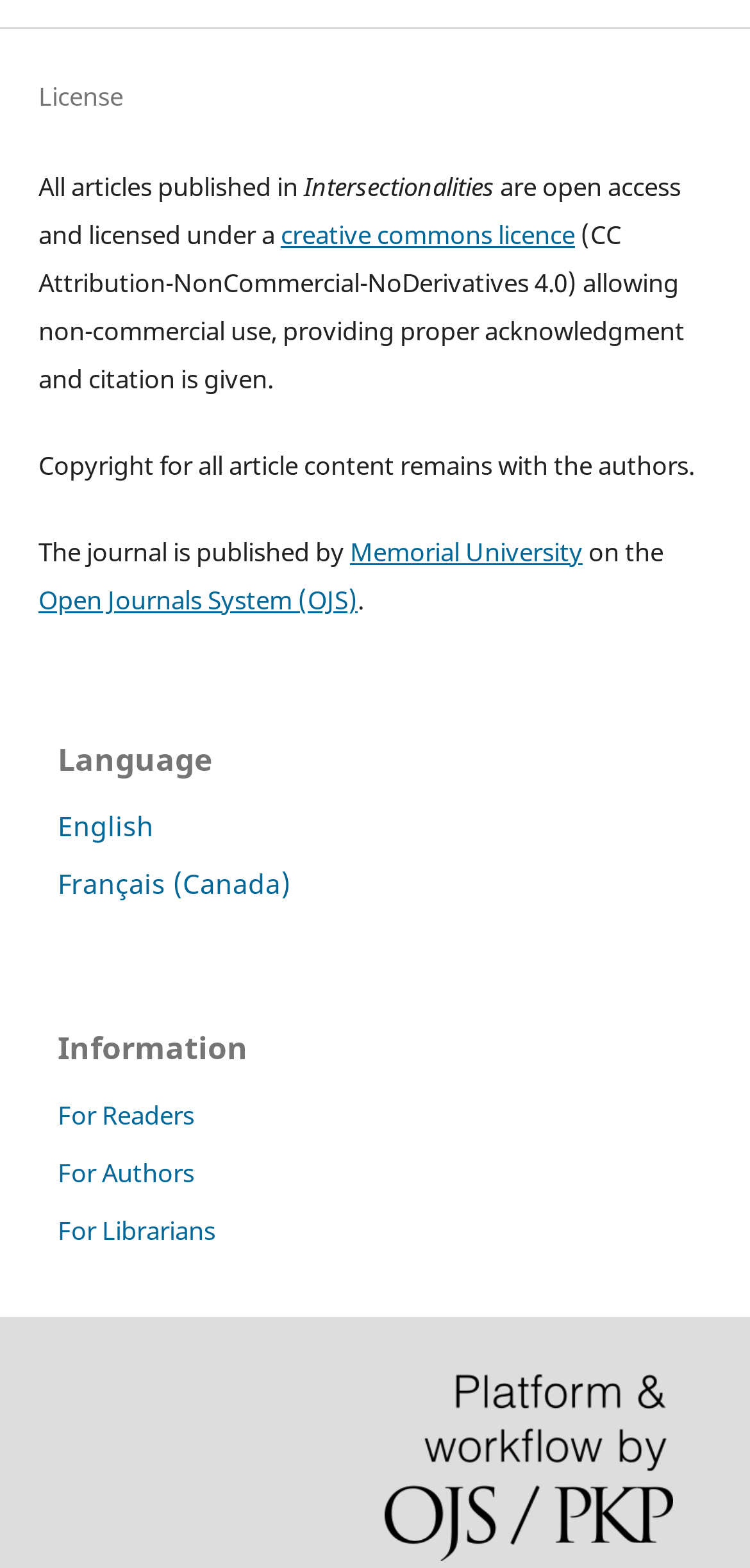Please determine the bounding box coordinates of the section I need to click to accomplish this instruction: "Switch to 'Français (Canada)' language".

[0.077, 0.552, 0.387, 0.575]